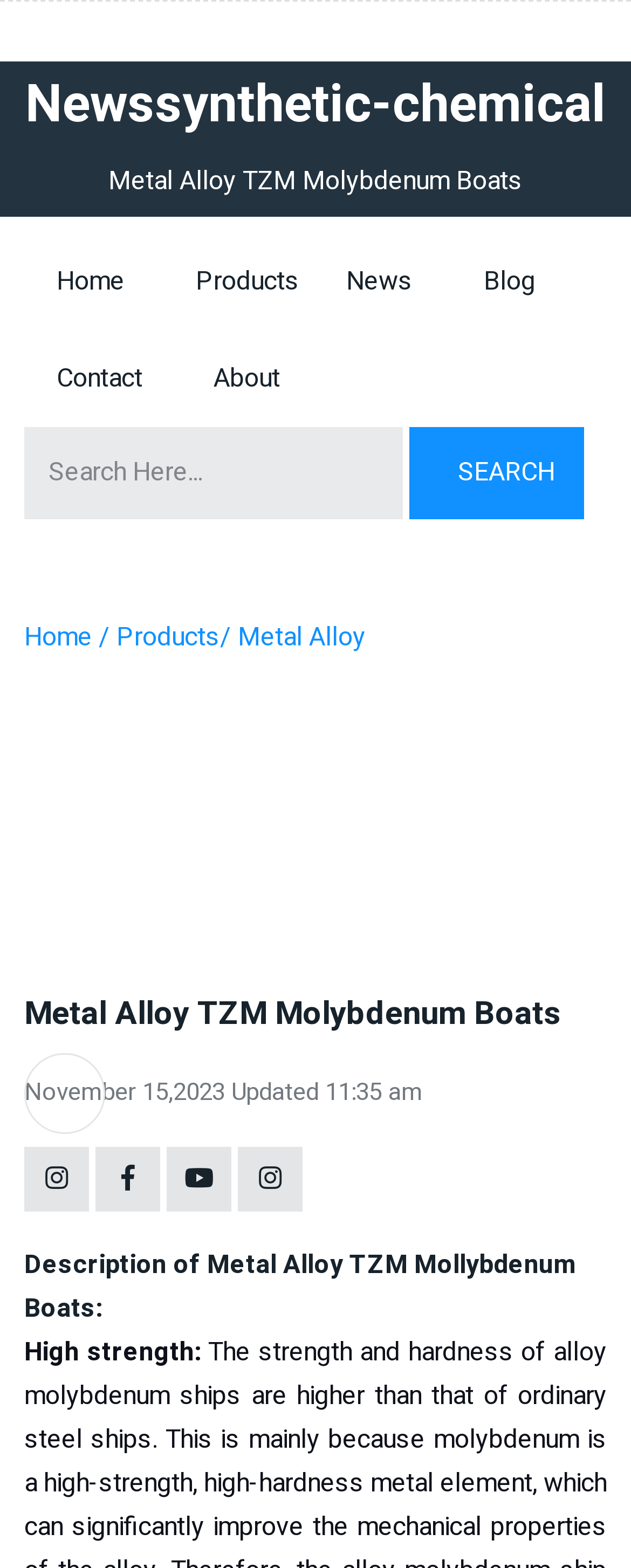Show the bounding box coordinates of the element that should be clicked to complete the task: "Read the latest news".

[0.497, 0.149, 0.705, 0.21]